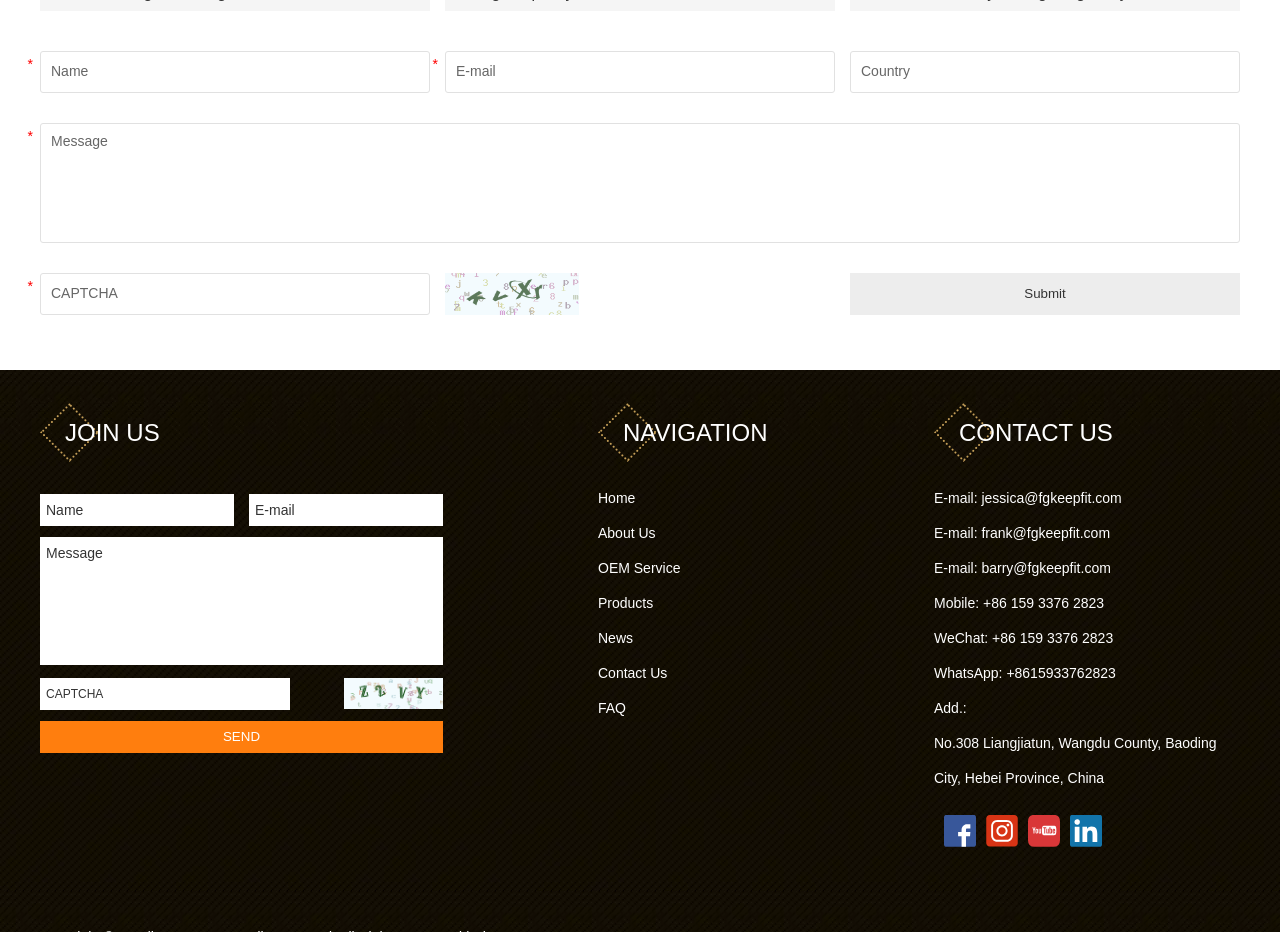Identify the bounding box coordinates of the clickable region necessary to fulfill the following instruction: "Learn more about 'DoYourData Super Eraser'". The bounding box coordinates should be four float numbers between 0 and 1, i.e., [left, top, right, bottom].

None